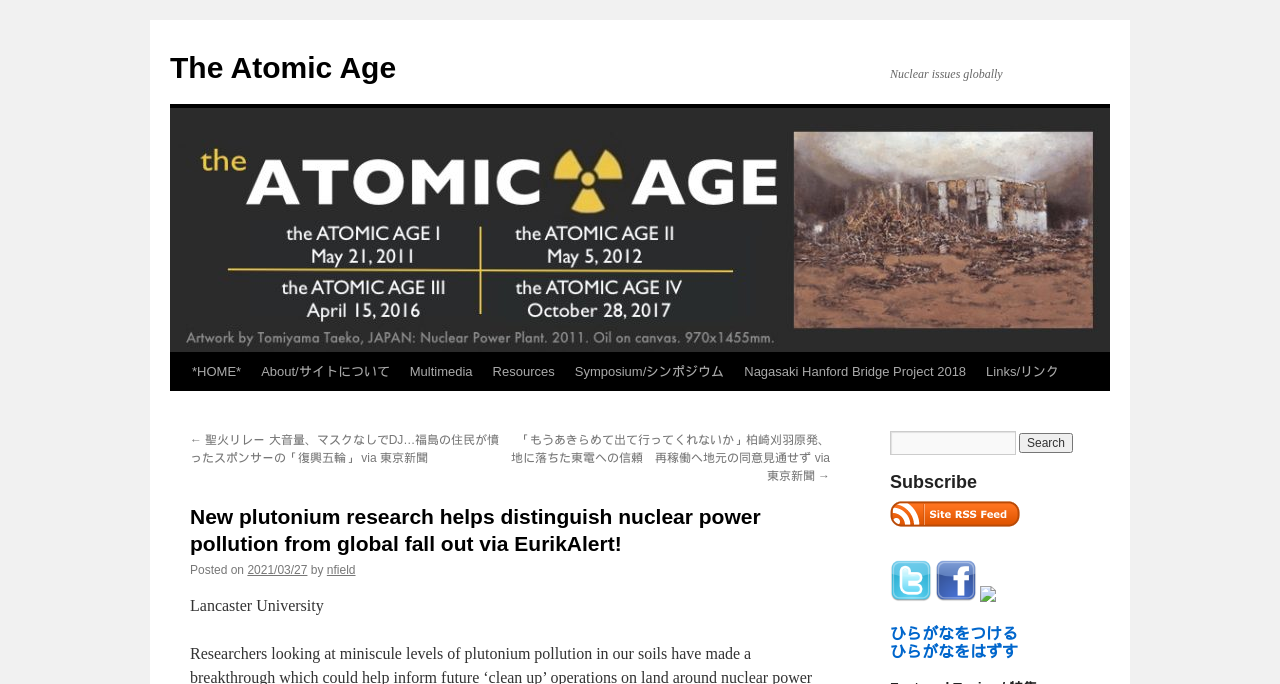Locate the primary heading on the webpage and return its text.

New plutonium research helps distinguish nuclear power pollution from global fall out via EurikAlert!